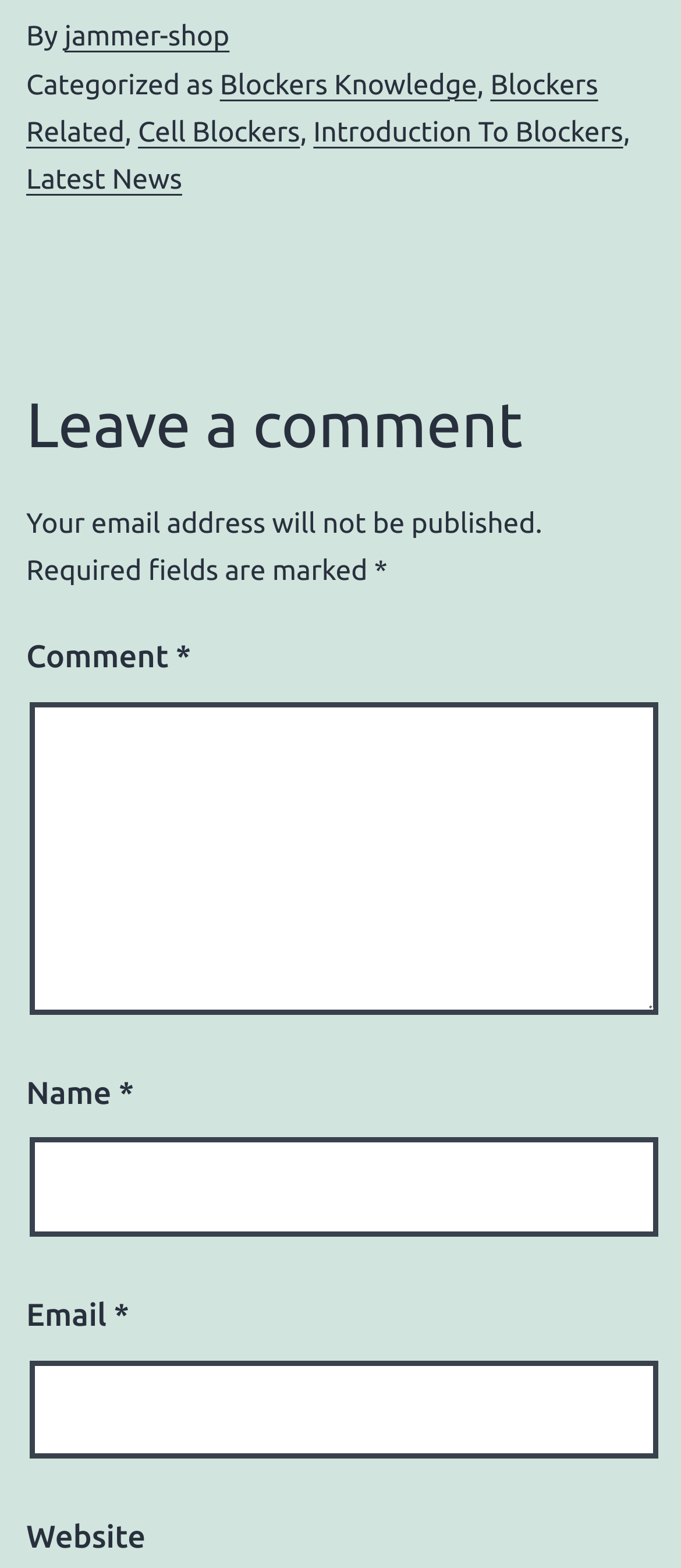Find the bounding box coordinates of the element to click in order to complete the given instruction: "Click on Blockers Knowledge link."

[0.323, 0.044, 0.7, 0.064]